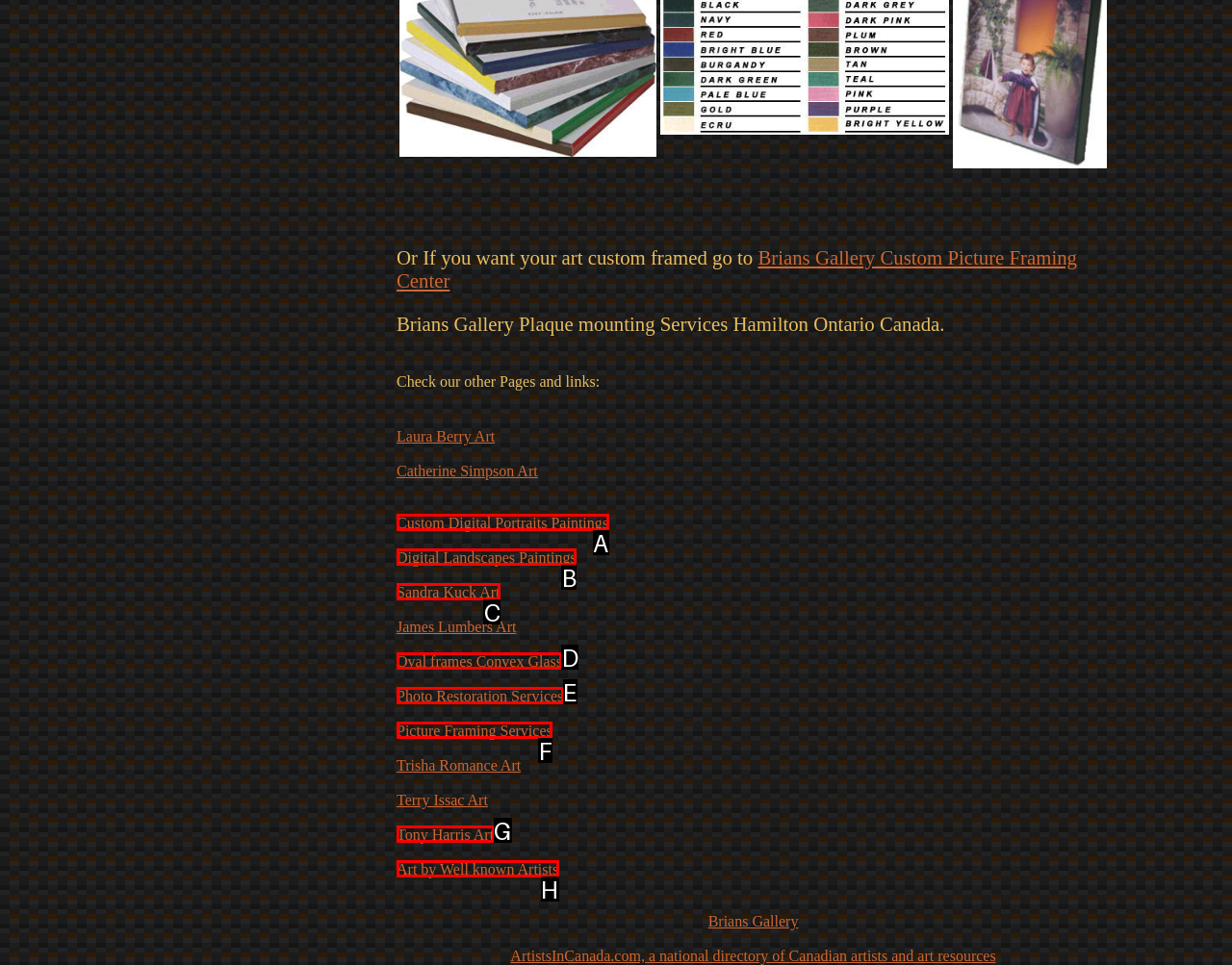Choose the UI element that best aligns with the description: Art by Well known Artists
Respond with the letter of the chosen option directly.

H